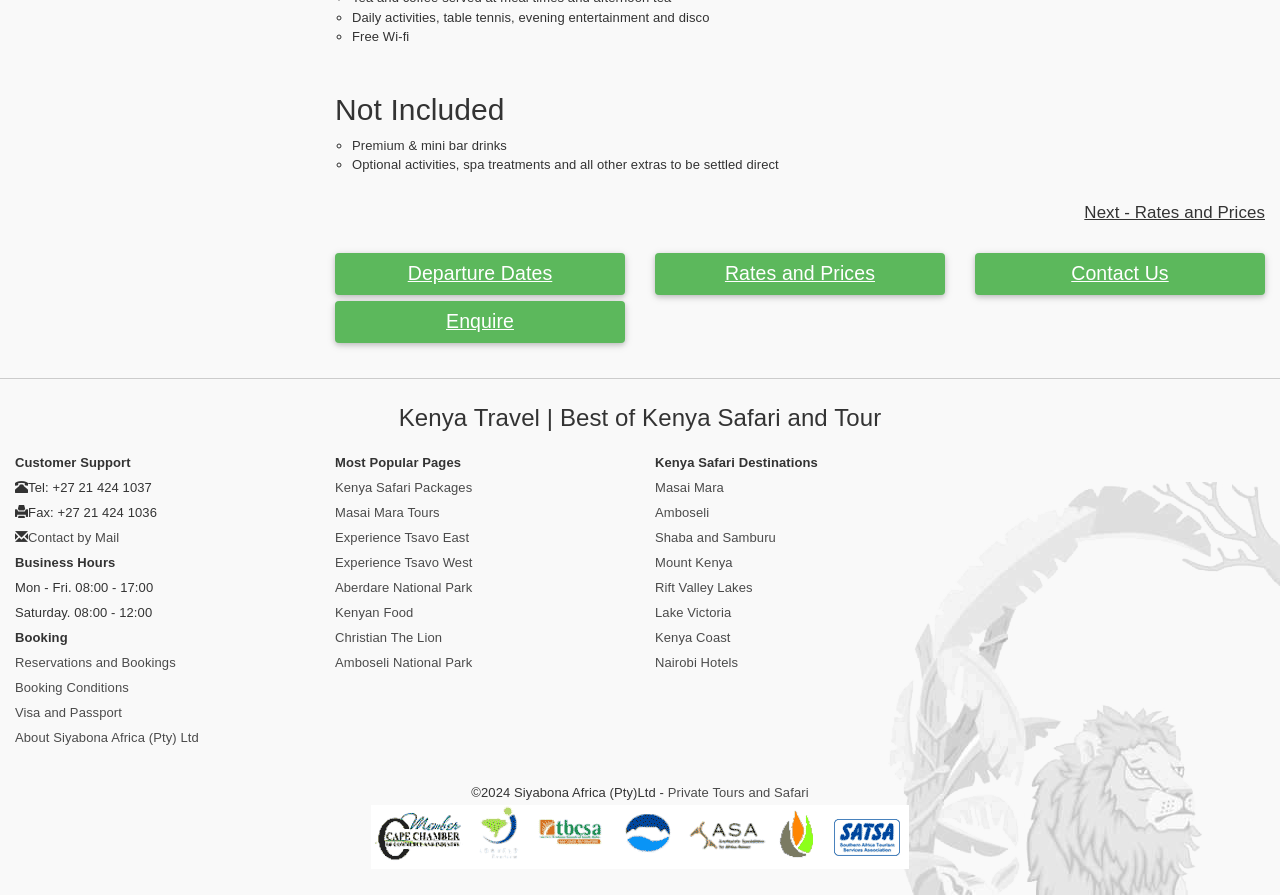What is the business hours of the company?
Look at the screenshot and respond with one word or a short phrase.

Mon-Fri 08:00-17:00, Sat 08:00-12:00